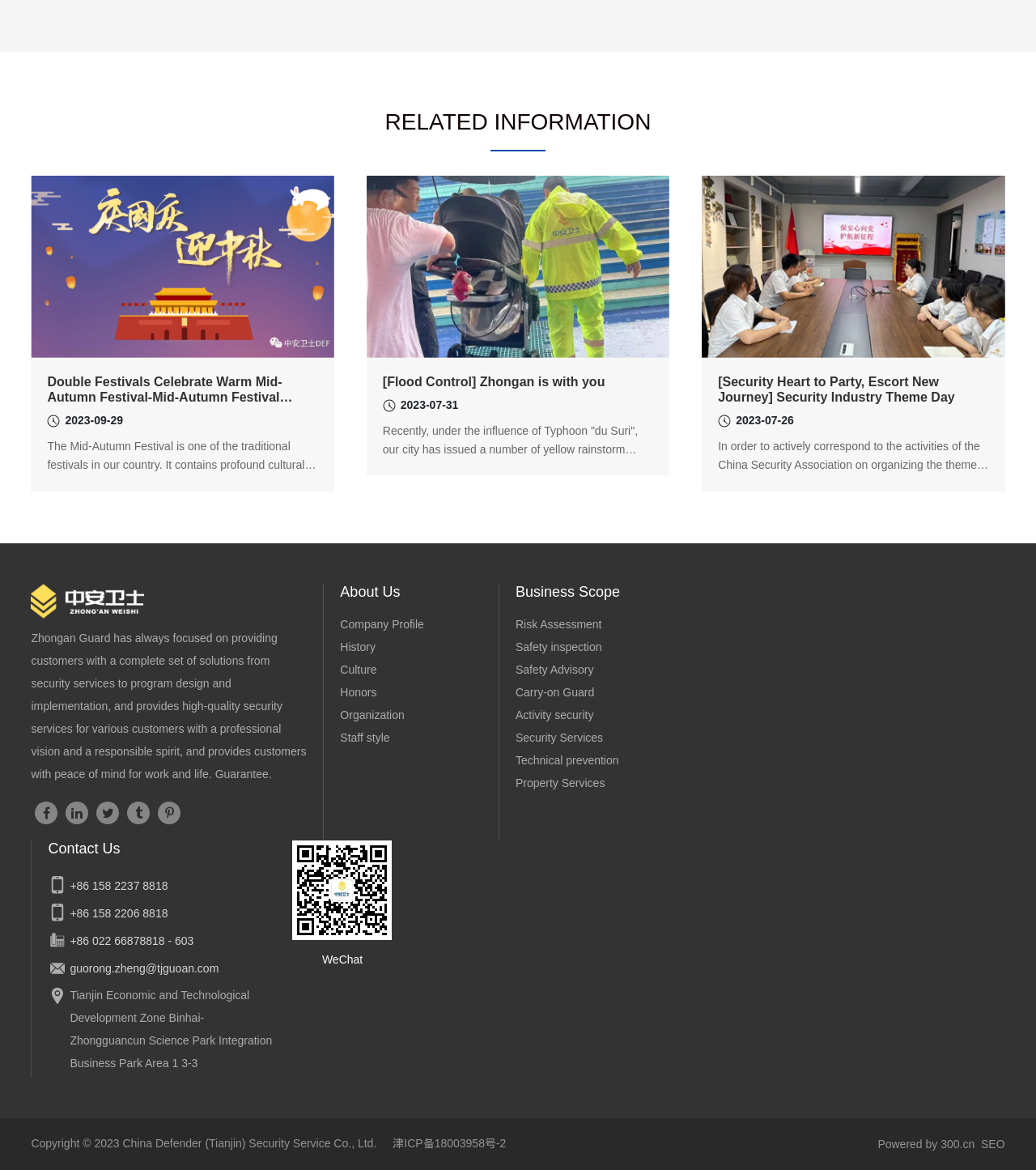What is the main theme of the webpage?
Please provide a detailed answer to the question.

Based on the content of the webpage, it appears to be a company website that provides security services, including risk assessment, safety inspection, and security advisory. The webpage also mentions the company's history, culture, and honors, which further supports the theme of security services.